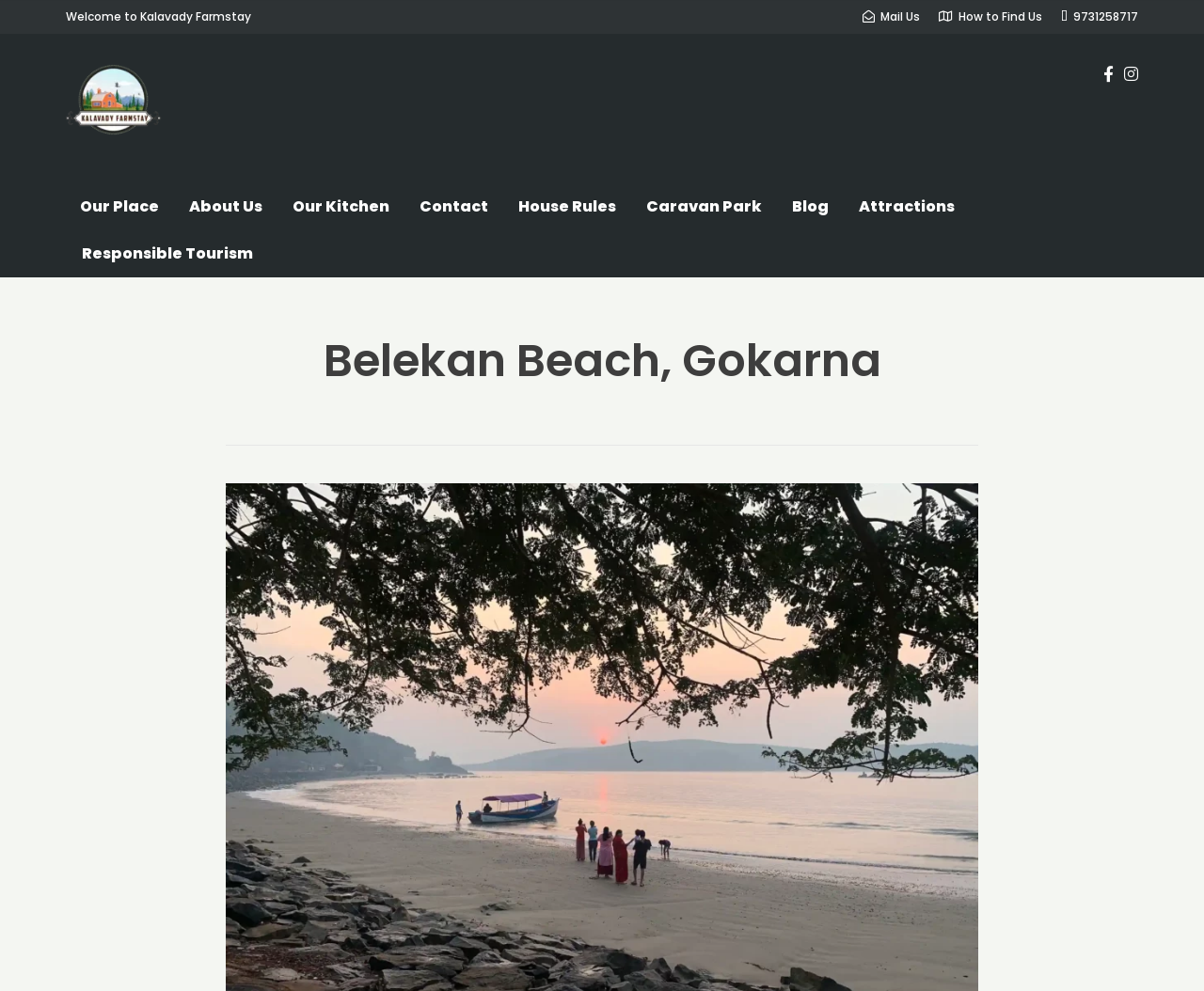Summarize the contents and layout of the webpage in detail.

The webpage is about Belekan Beach and Kalavady Farmstay, a peaceful and serene environment away from the hustle and bustle of city life. At the top, there is a heading "Welcome to Kalavady Farmstay" followed by three links: "Mail Us", "How to Find Us", and a phone number. 

To the left of these links, there is a link "Kalavady Farmstay" with an accompanying image. Below this image, there are two social media icons. 

The main navigation menu is located below, consisting of eight links: "Our Place", "About Us", "Our Kitchen", "Contact", "House Rules", "Caravan Park", "Blog", and "Attractions". 

Further down, there is a heading "Belekan Beach, Gokarna" which is likely the main content of the page. Above this heading, there is a link "Responsible Tourism" located at the top left corner.